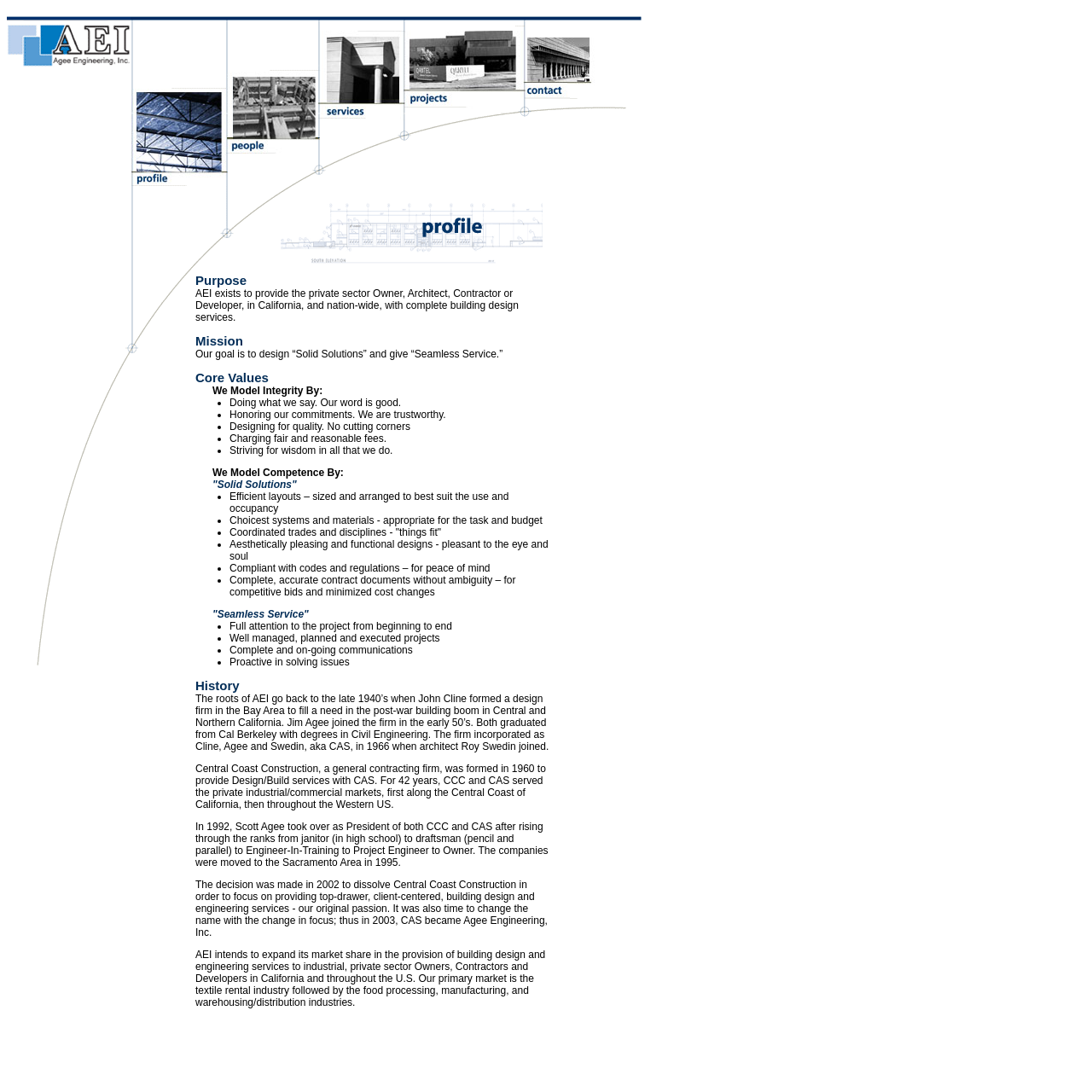Provide your answer to the question using just one word or phrase: How many images are on the webpage?

101